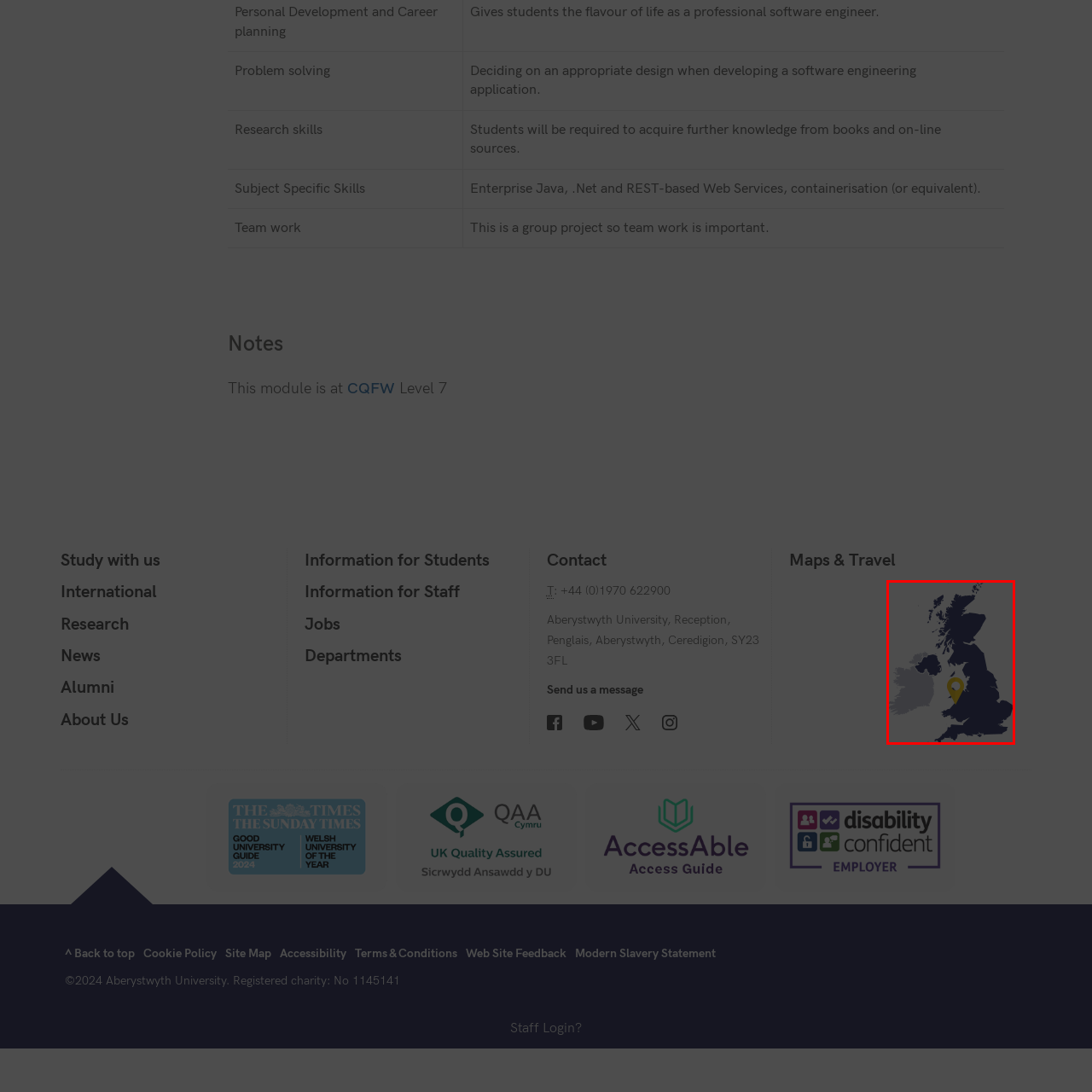View the image surrounded by the red border, What is the purpose of the map?
 Answer using a single word or phrase.

To convey geographical information